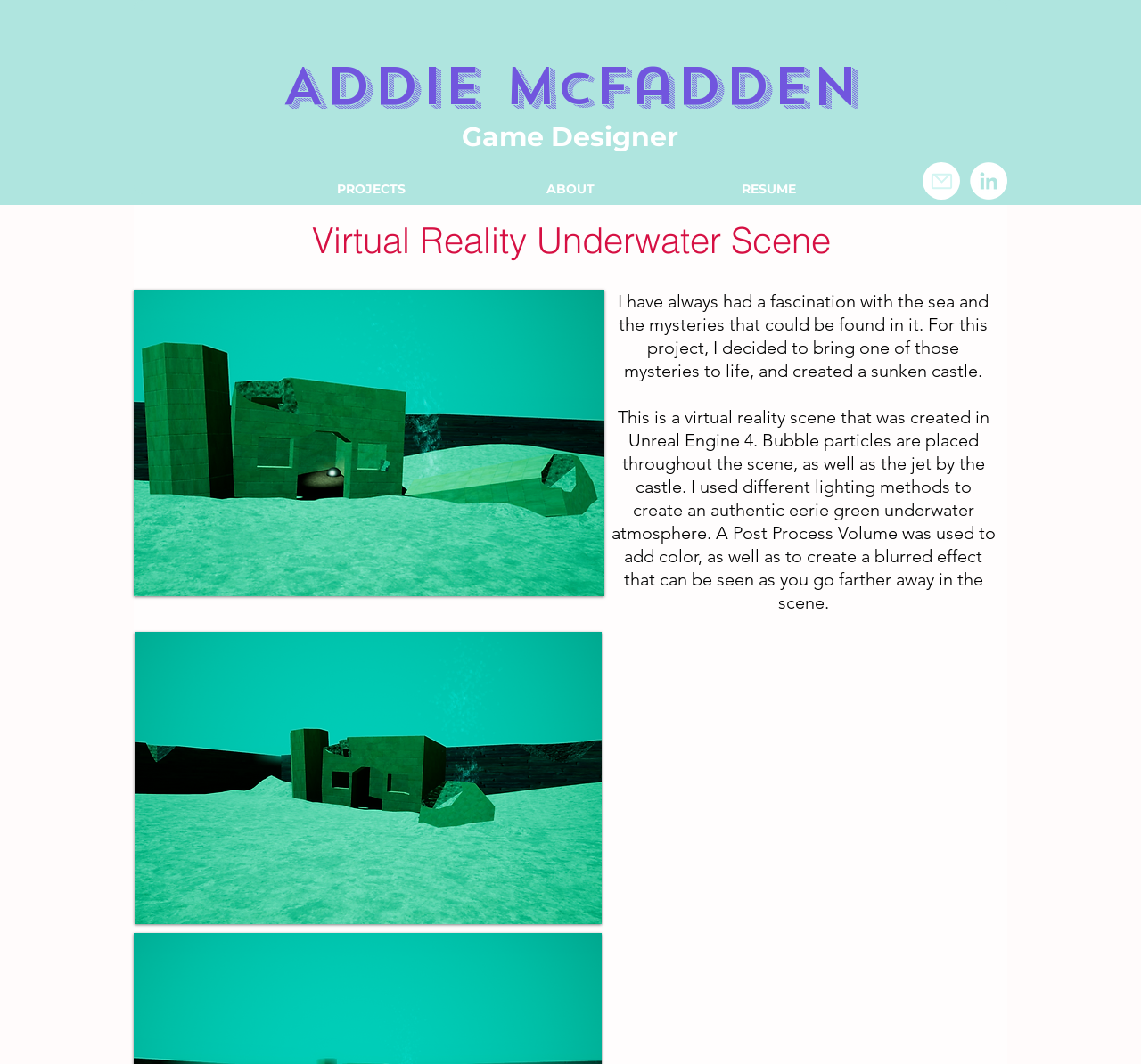Please give a concise answer to this question using a single word or phrase: 
What is the profession of Addie McFadden?

Game Designer